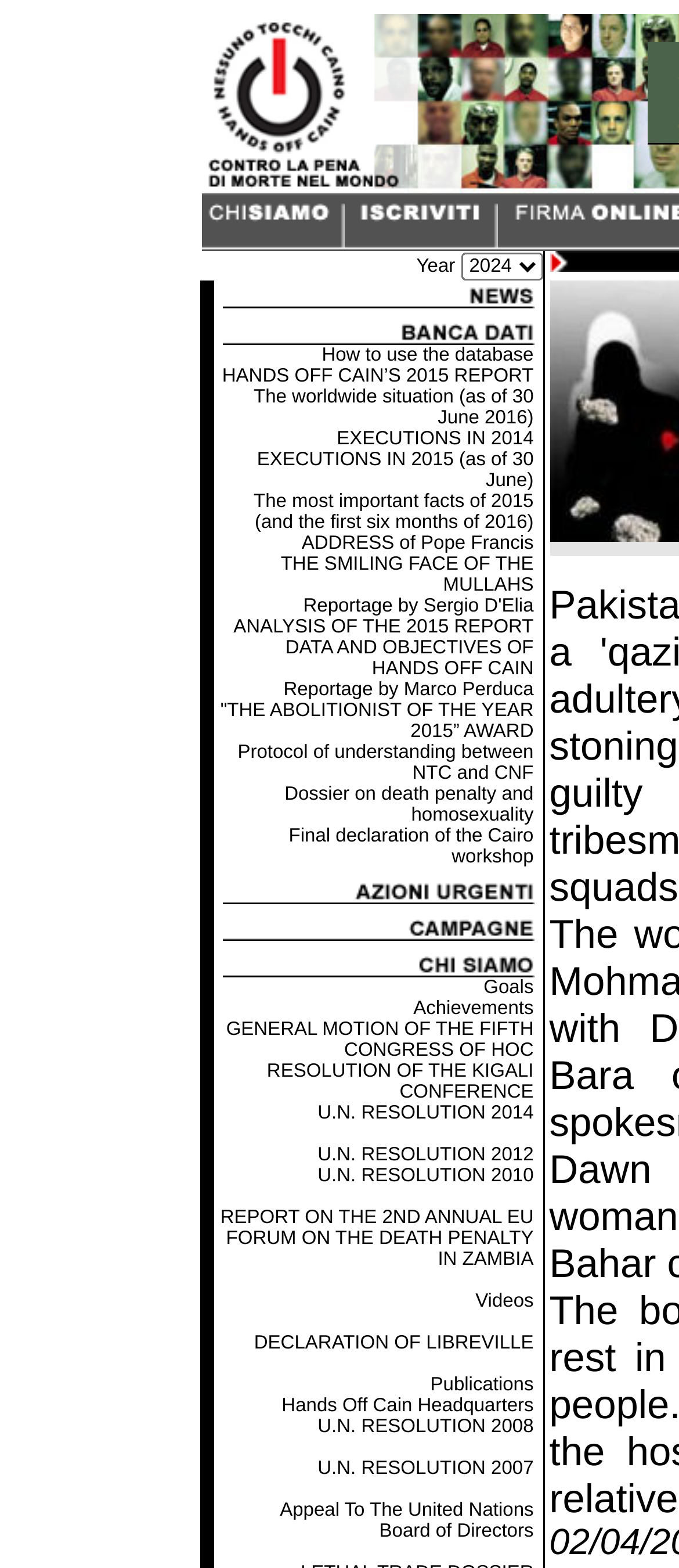Locate the bounding box coordinates of the clickable region to complete the following instruction: "Read the article about the couple stoned to death in FATA."

[0.294, 0.109, 0.594, 0.128]